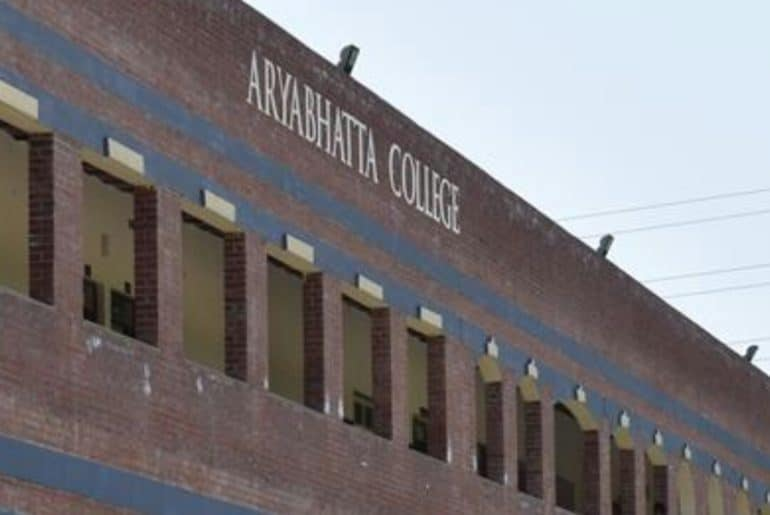What is the color of the sky in the background?
Please provide a detailed and comprehensive answer to the question.

The image showcases the college building with a blue sky backdrop, which emphasizes its structure and provides a clear view of the building's exterior.